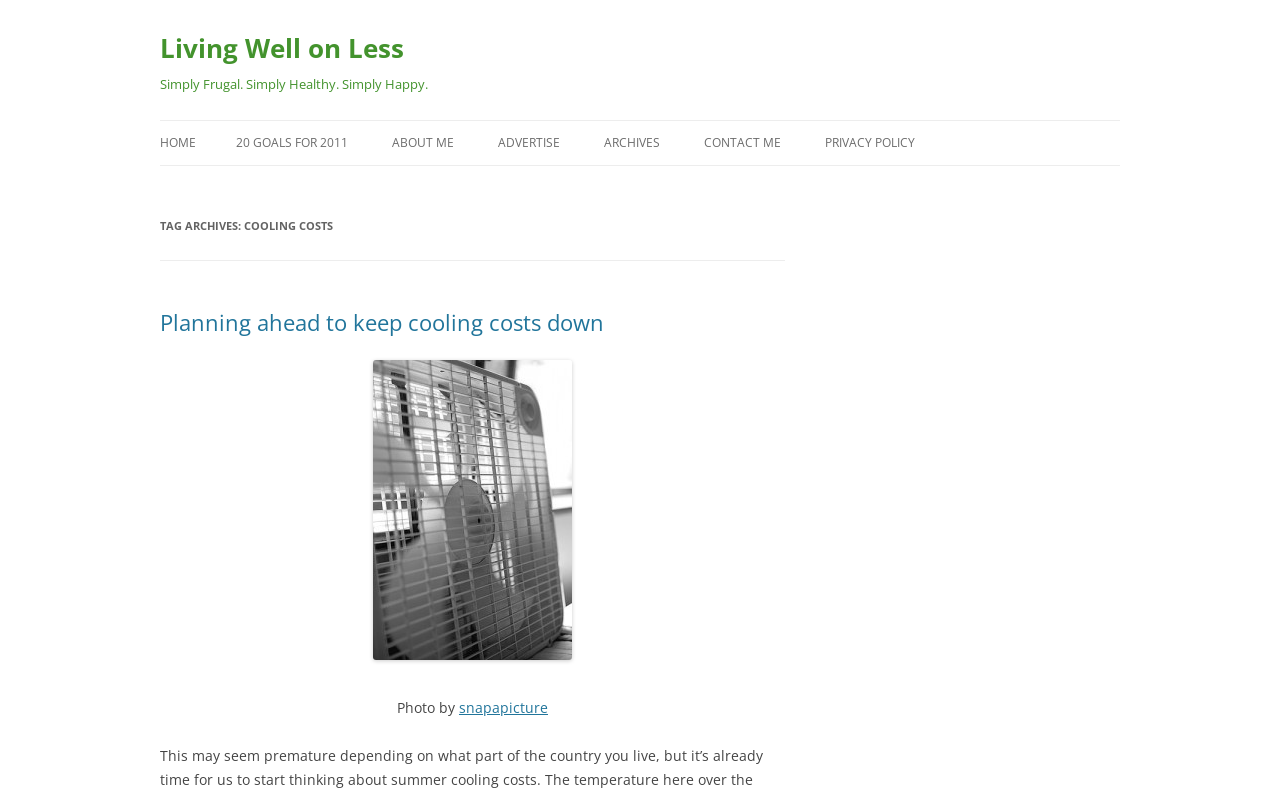Please identify the bounding box coordinates of the element's region that needs to be clicked to fulfill the following instruction: "visit snapapicture". The bounding box coordinates should consist of four float numbers between 0 and 1, i.e., [left, top, right, bottom].

[0.359, 0.876, 0.428, 0.9]